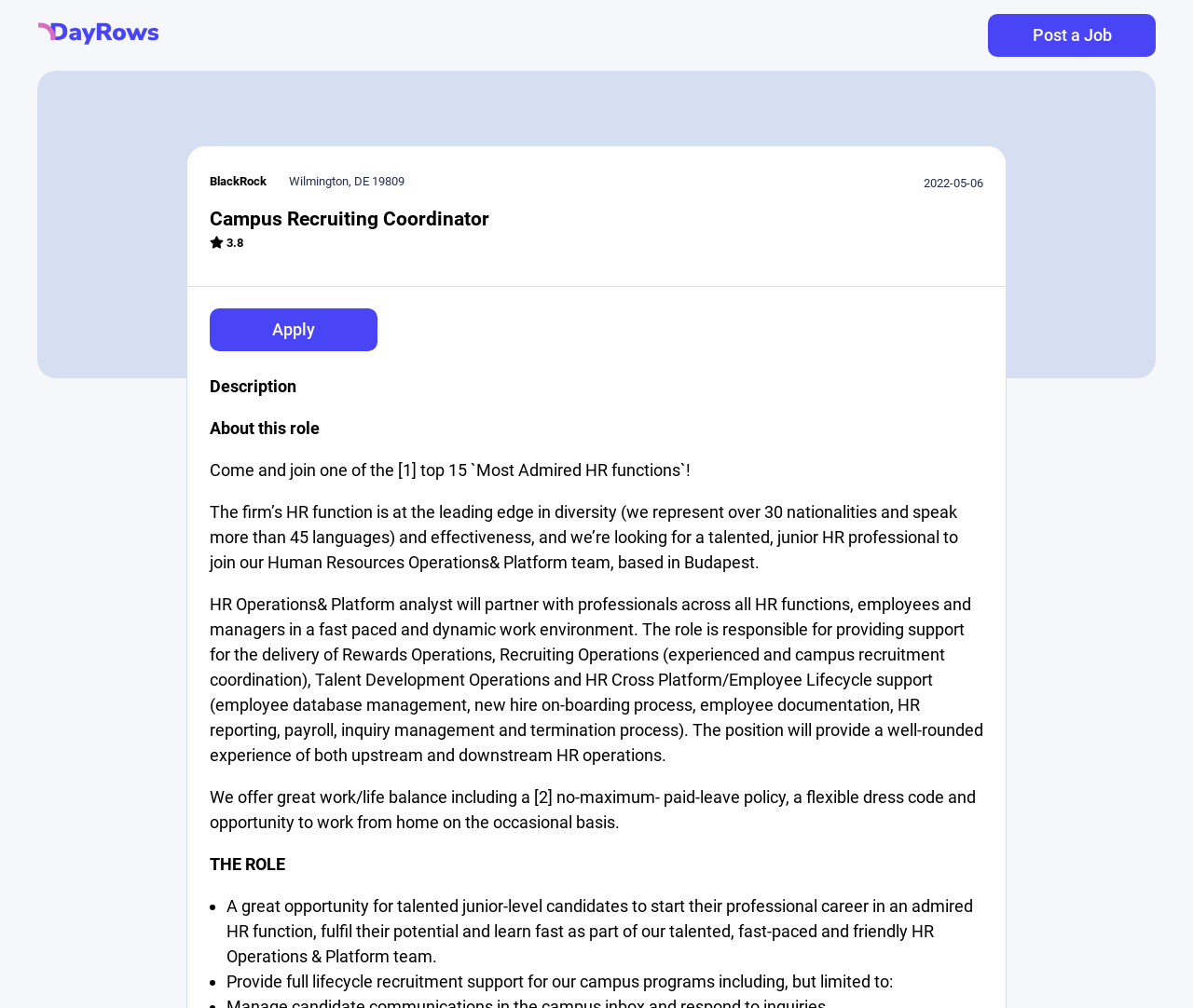Answer the following in one word or a short phrase: 
What is the rating of the company?

3.8